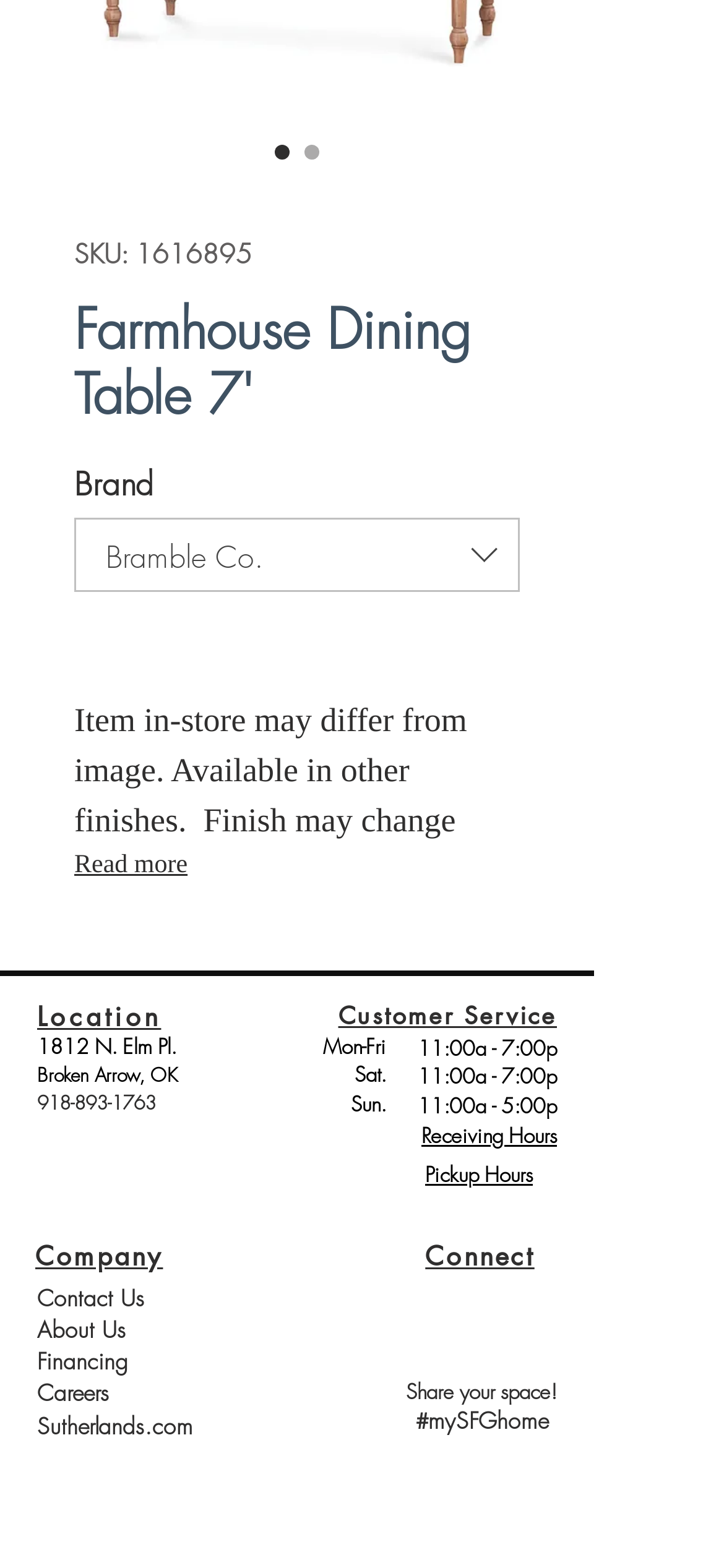Bounding box coordinates are to be given in the format (top-left x, top-left y, bottom-right x, bottom-right y). All values must be floating point numbers between 0 and 1. Provide the bounding box coordinate for the UI element described as: aria-label="YouTube - Black Circle"

[0.603, 0.848, 0.656, 0.873]